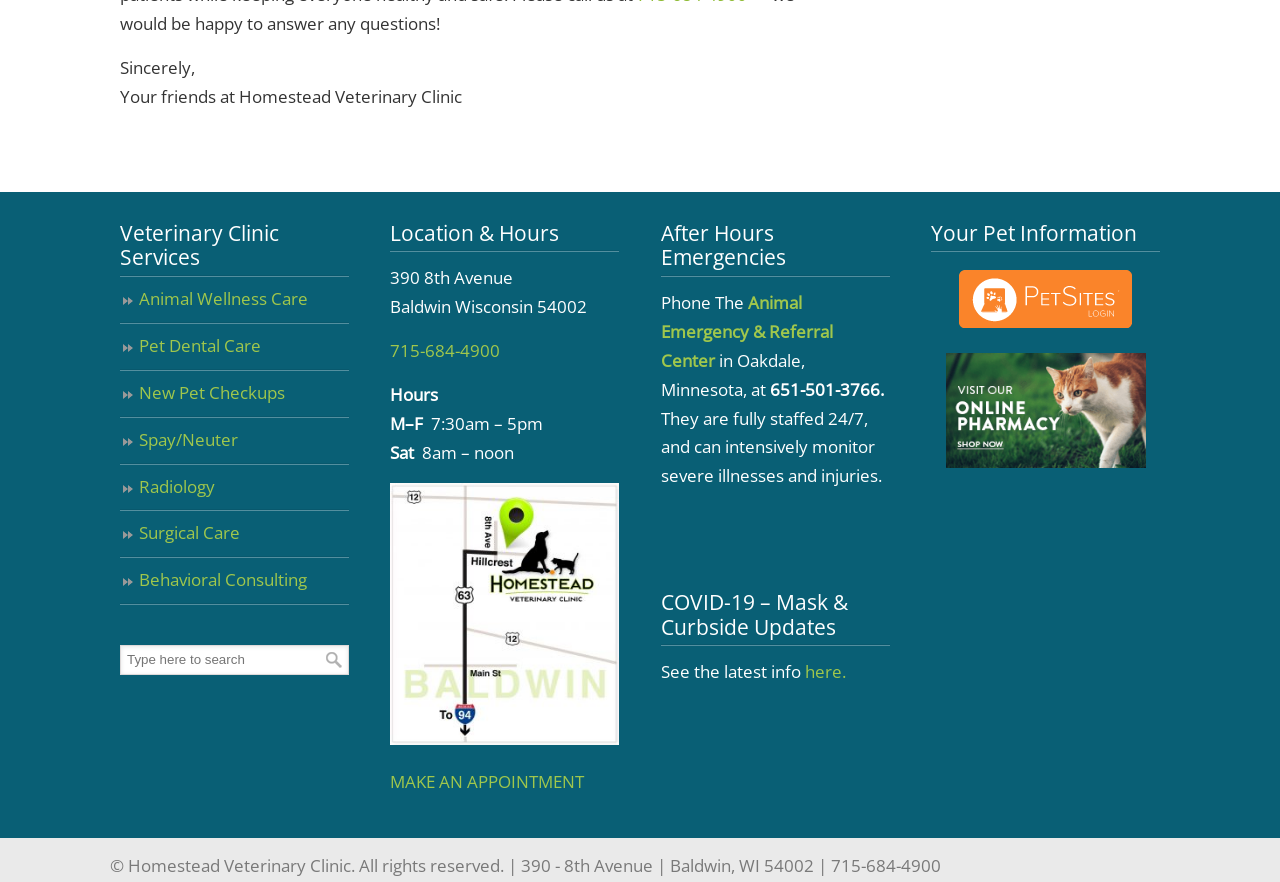Determine the bounding box for the UI element described here: "Spay/Neuter".

[0.094, 0.473, 0.272, 0.527]